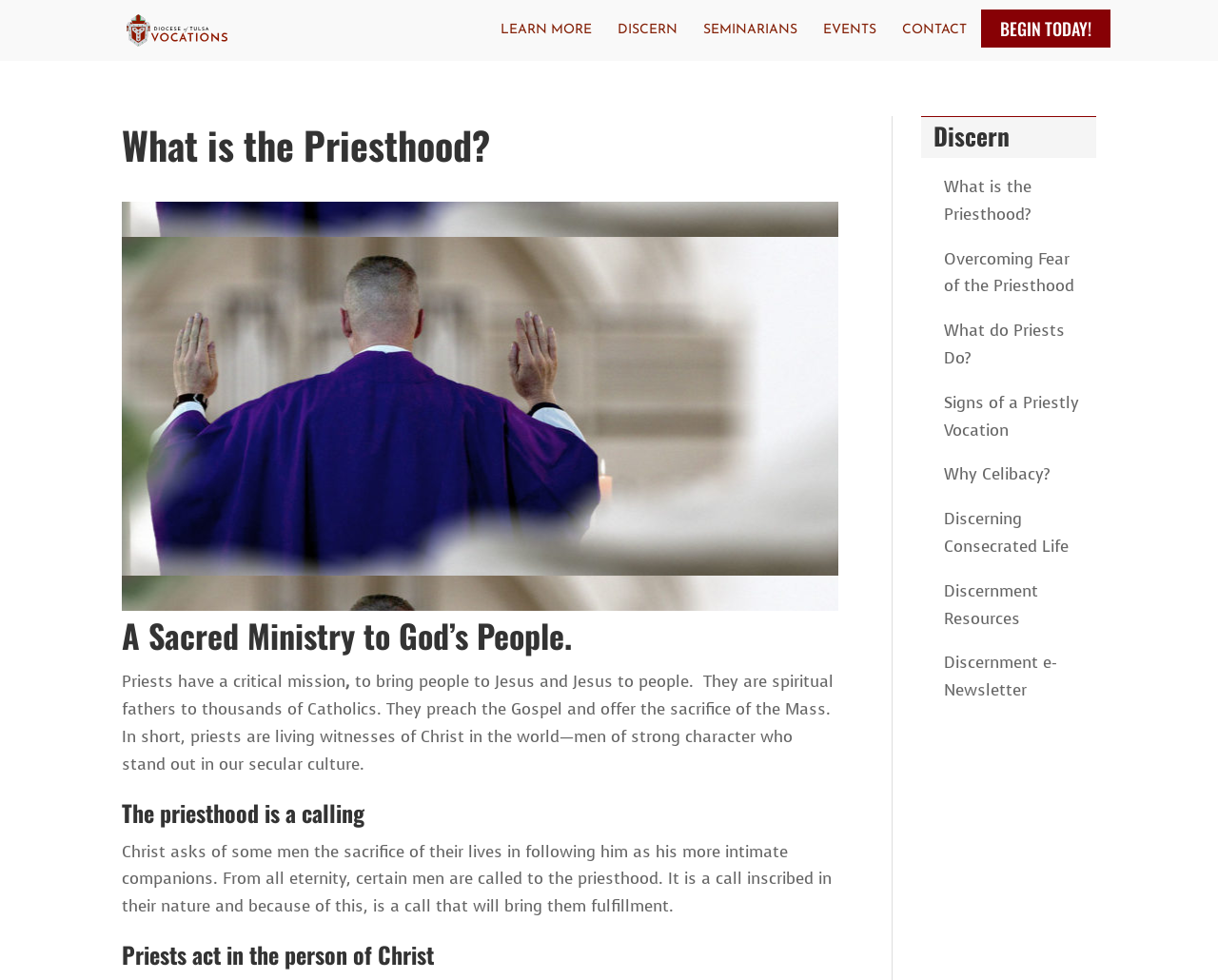Determine the bounding box coordinates of the clickable region to carry out the instruction: "Click on the 'LEARN MORE' link".

[0.411, 0.024, 0.486, 0.062]